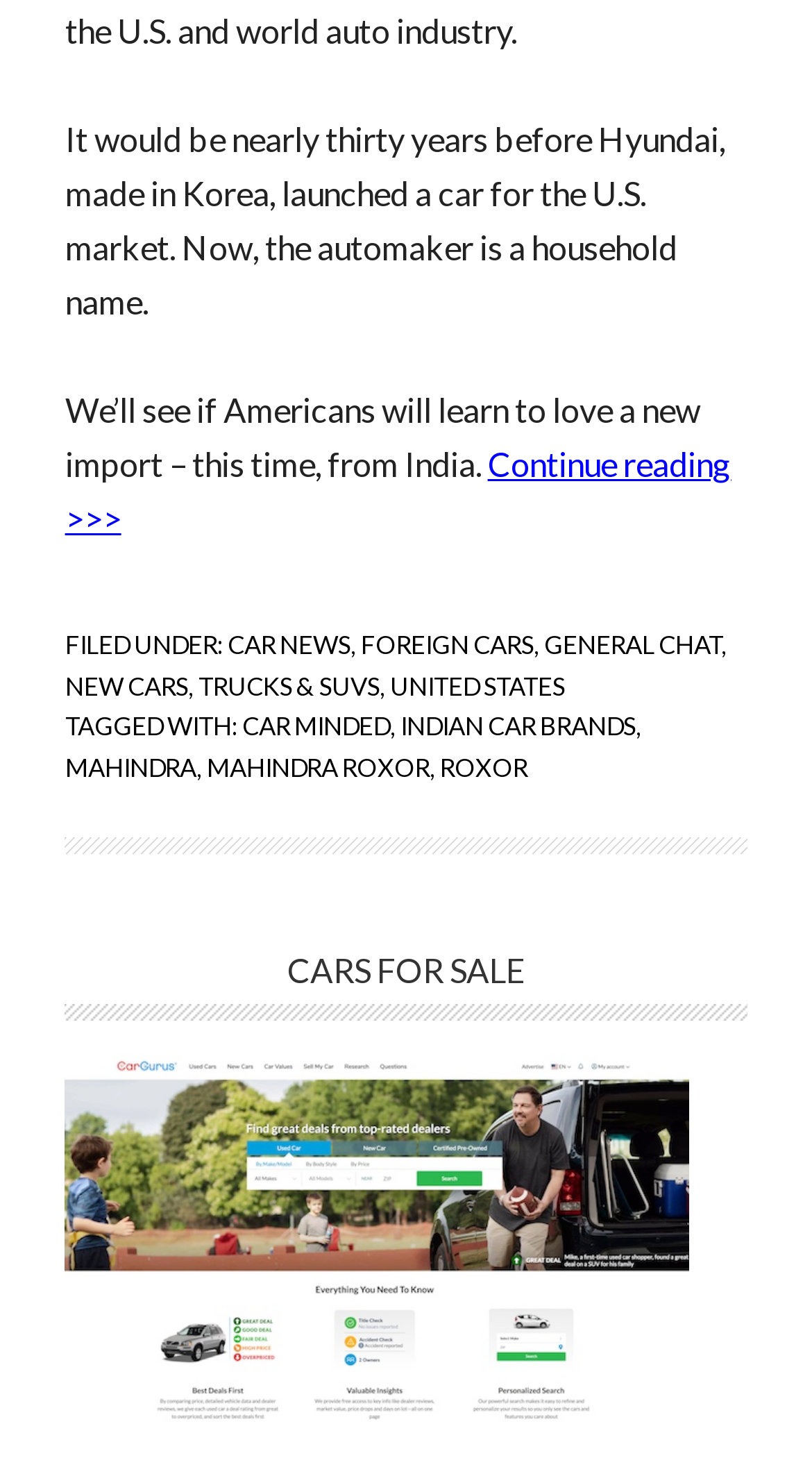Based on the visual content of the image, answer the question thoroughly: What is the purpose of the 'Continue reading >>>' link?

The 'Continue reading >>>' link is likely a pagination link that allows the user to read more of the article. This can be inferred from its position at the end of the introductory text and its label, which suggests that there is more content to be read.